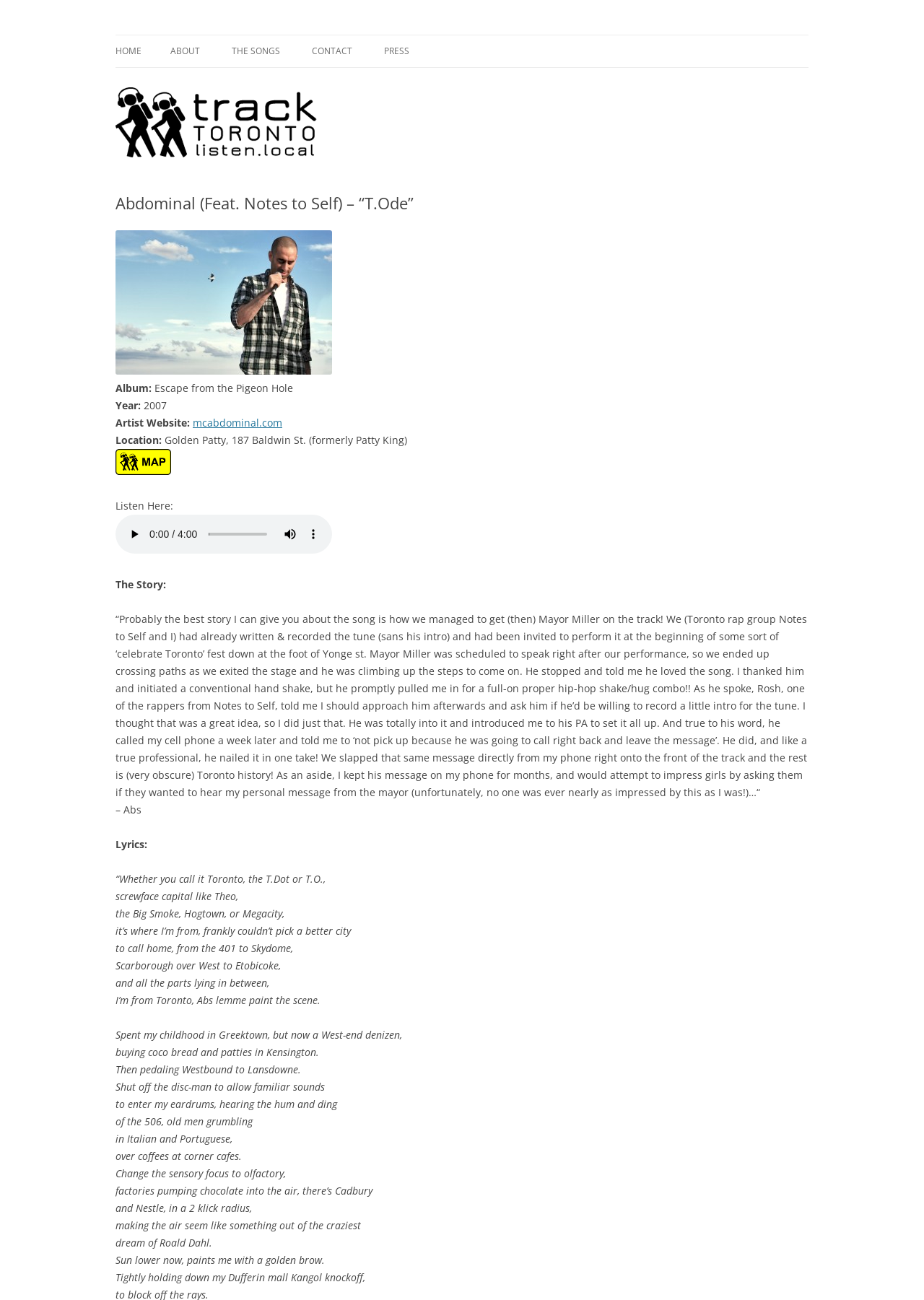From the webpage screenshot, predict the bounding box of the UI element that matches this description: "The Songs".

[0.251, 0.027, 0.303, 0.052]